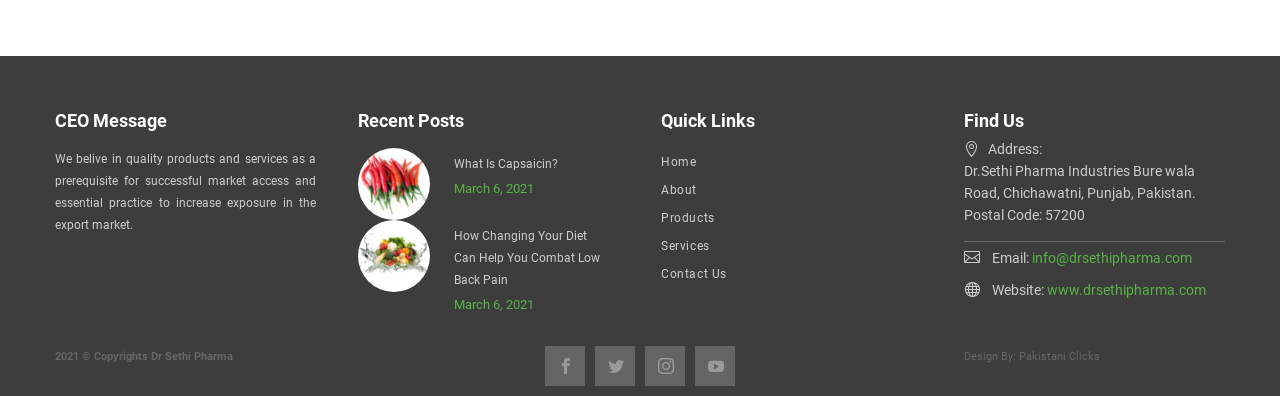Determine the bounding box coordinates of the section I need to click to execute the following instruction: "Read CEO Message". Provide the coordinates as four float numbers between 0 and 1, i.e., [left, top, right, bottom].

[0.043, 0.267, 0.247, 0.343]